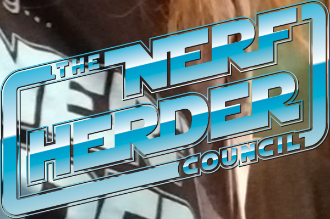Elaborate on all the elements present in the image.

The image prominently features the logo of "The Nerfherder Council," a podcast or online platform dedicated to discussions about pop culture, particularly Star Wars. The logo combines bold, stylized text that reads "THE NERF HERDER COUNCIL," emphasizing its playful connection to the Star Wars franchise. The design reflects a modern aesthetic with a bright blue gradient against a clean background, suggesting a vibrant and engaging atmosphere for fans. The context indicates a community where passionate discussions about films, series, and related content take place, marking its appeal to a dedicated audience of pop culture enthusiasts.